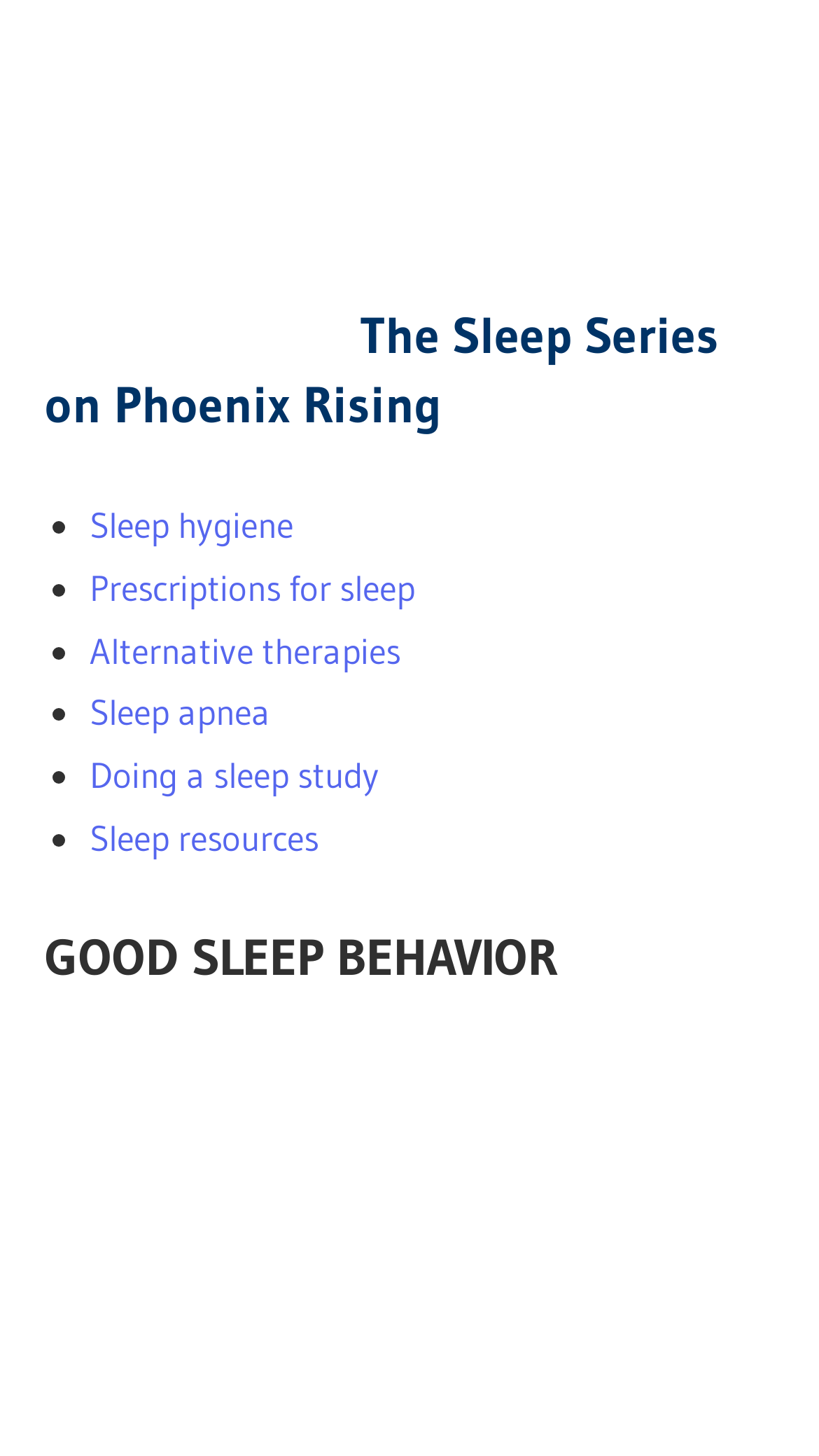Identify the bounding box for the UI element that is described as follows: "Sleep resources".

[0.109, 0.56, 0.388, 0.59]